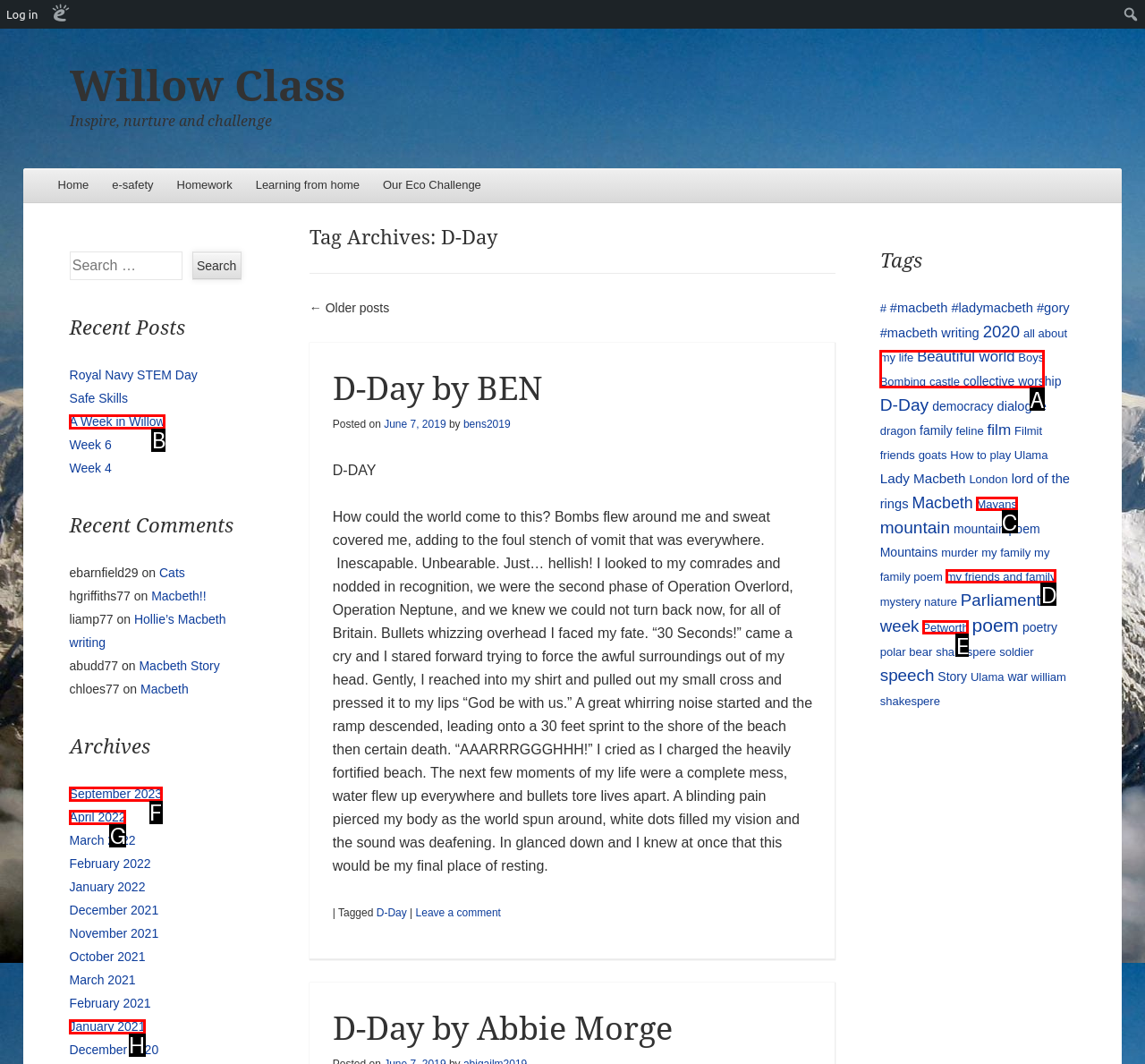Identify the letter of the UI element that fits the description: A Week in Willow
Respond with the letter of the option directly.

B